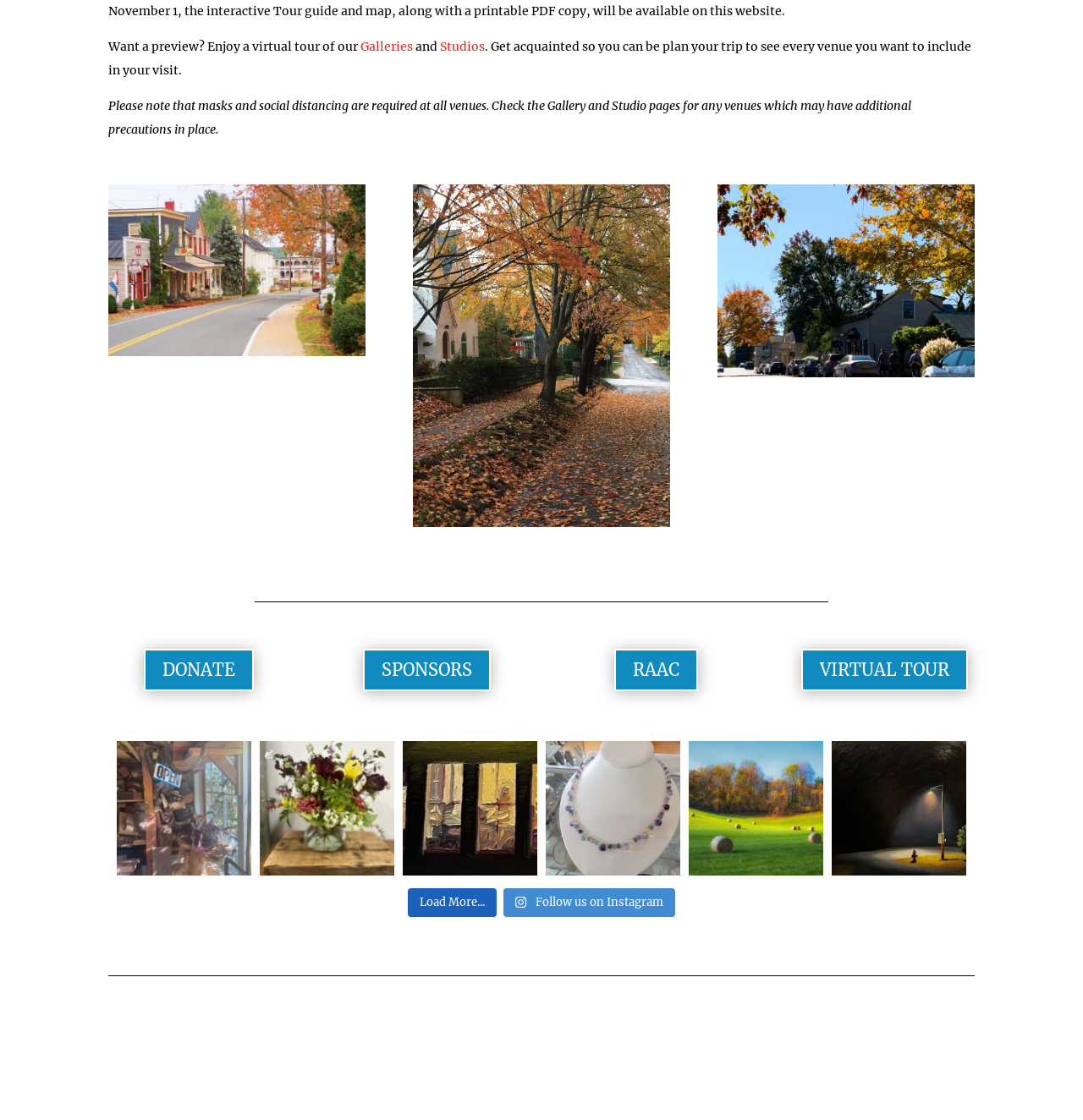Given the element description: "Follow us on Instagram", predict the bounding box coordinates of this UI element. The coordinates must be four float numbers between 0 and 1, given as [left, top, right, bottom].

[0.465, 0.793, 0.623, 0.819]